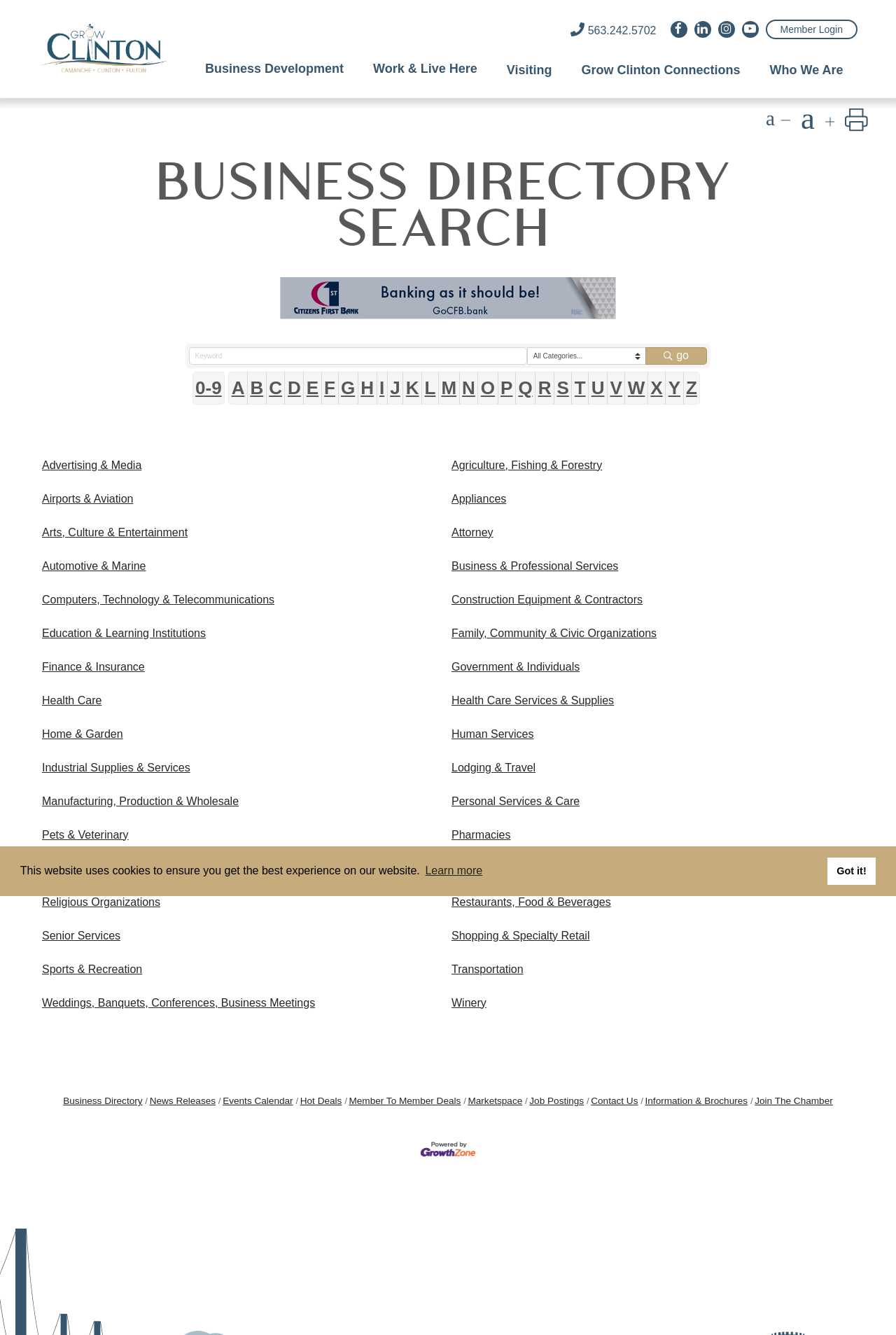Please indicate the bounding box coordinates for the clickable area to complete the following task: "Ask a question". The coordinates should be specified as four float numbers between 0 and 1, i.e., [left, top, right, bottom].

None